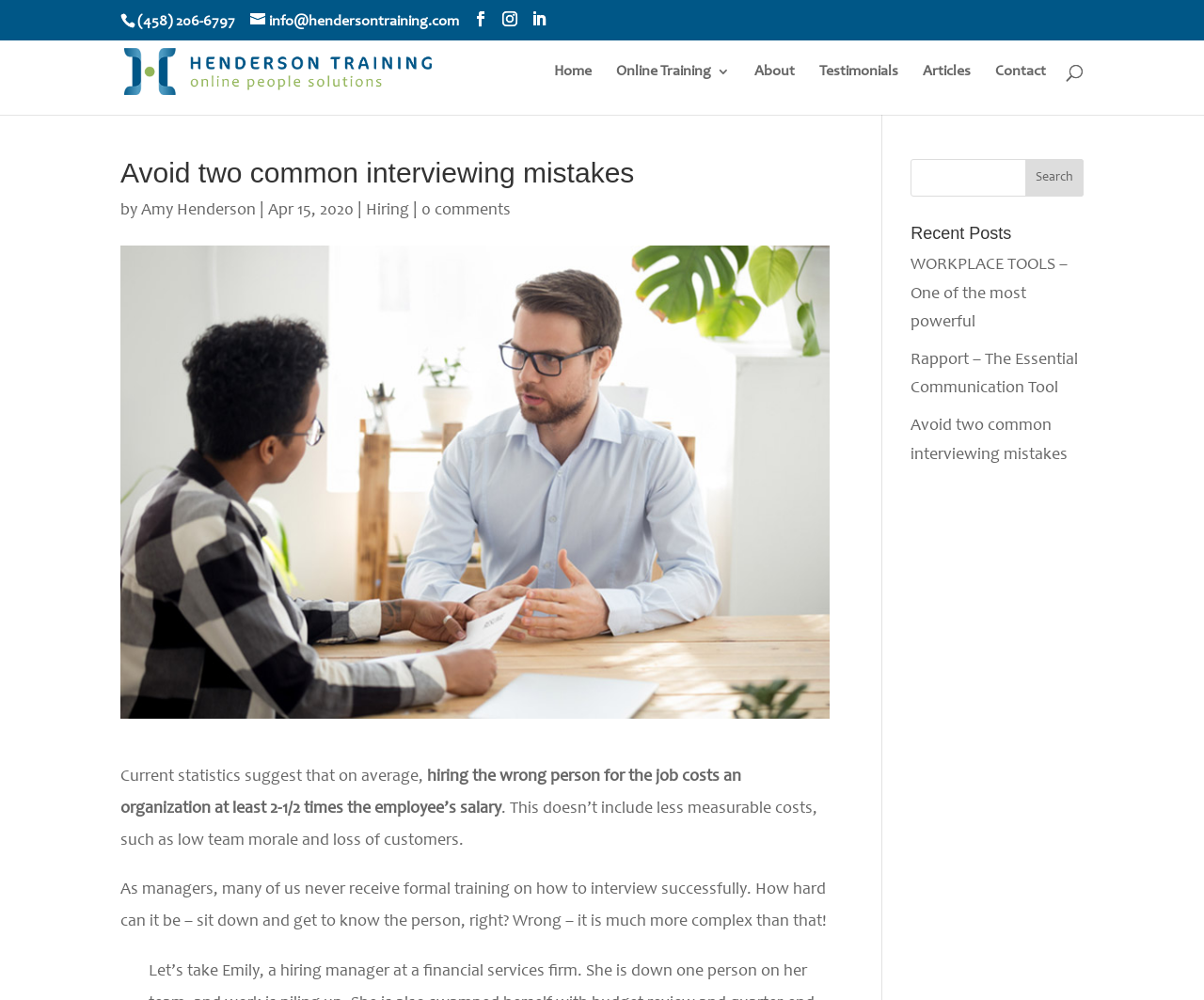Find and indicate the bounding box coordinates of the region you should select to follow the given instruction: "read the article by Amy Henderson".

[0.117, 0.225, 0.212, 0.242]